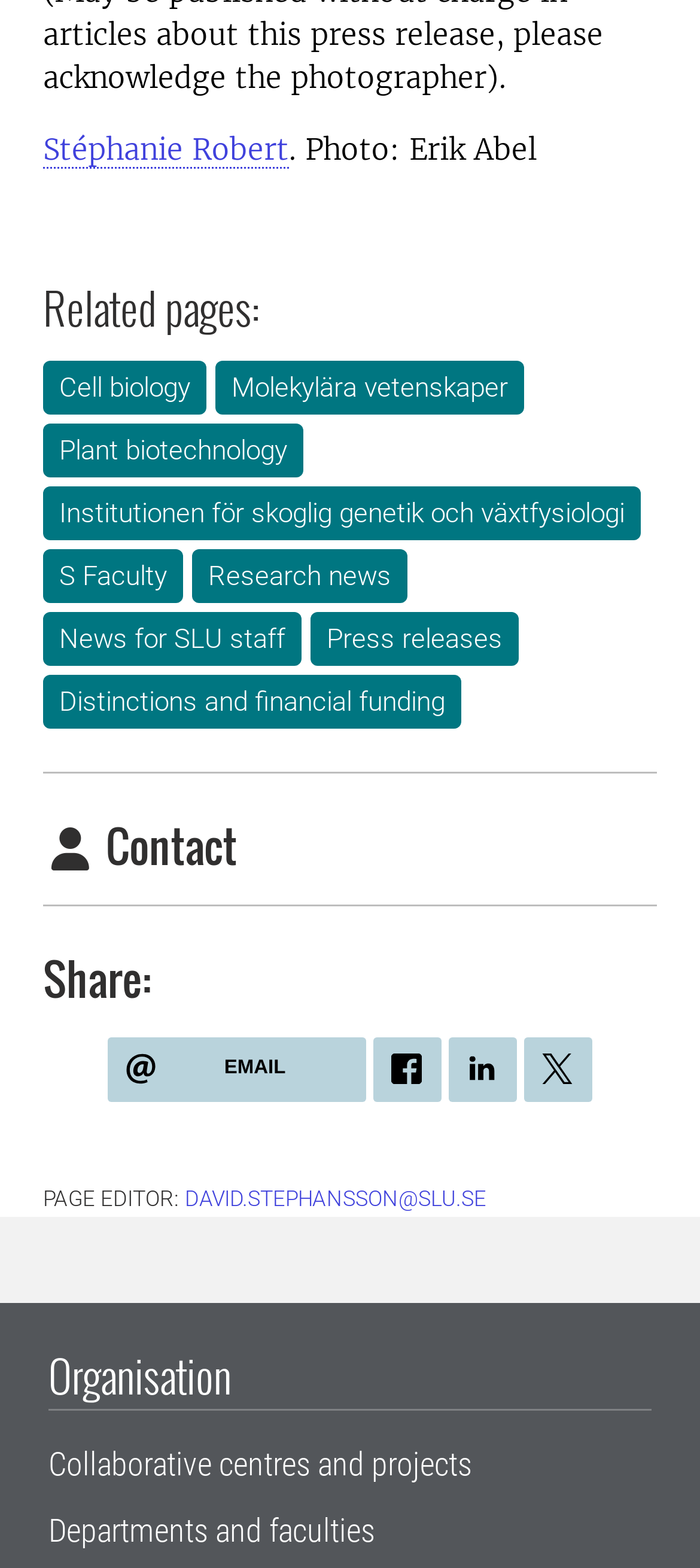What is the topic of the article?
Based on the screenshot, provide a one-word or short-phrase response.

Unknown